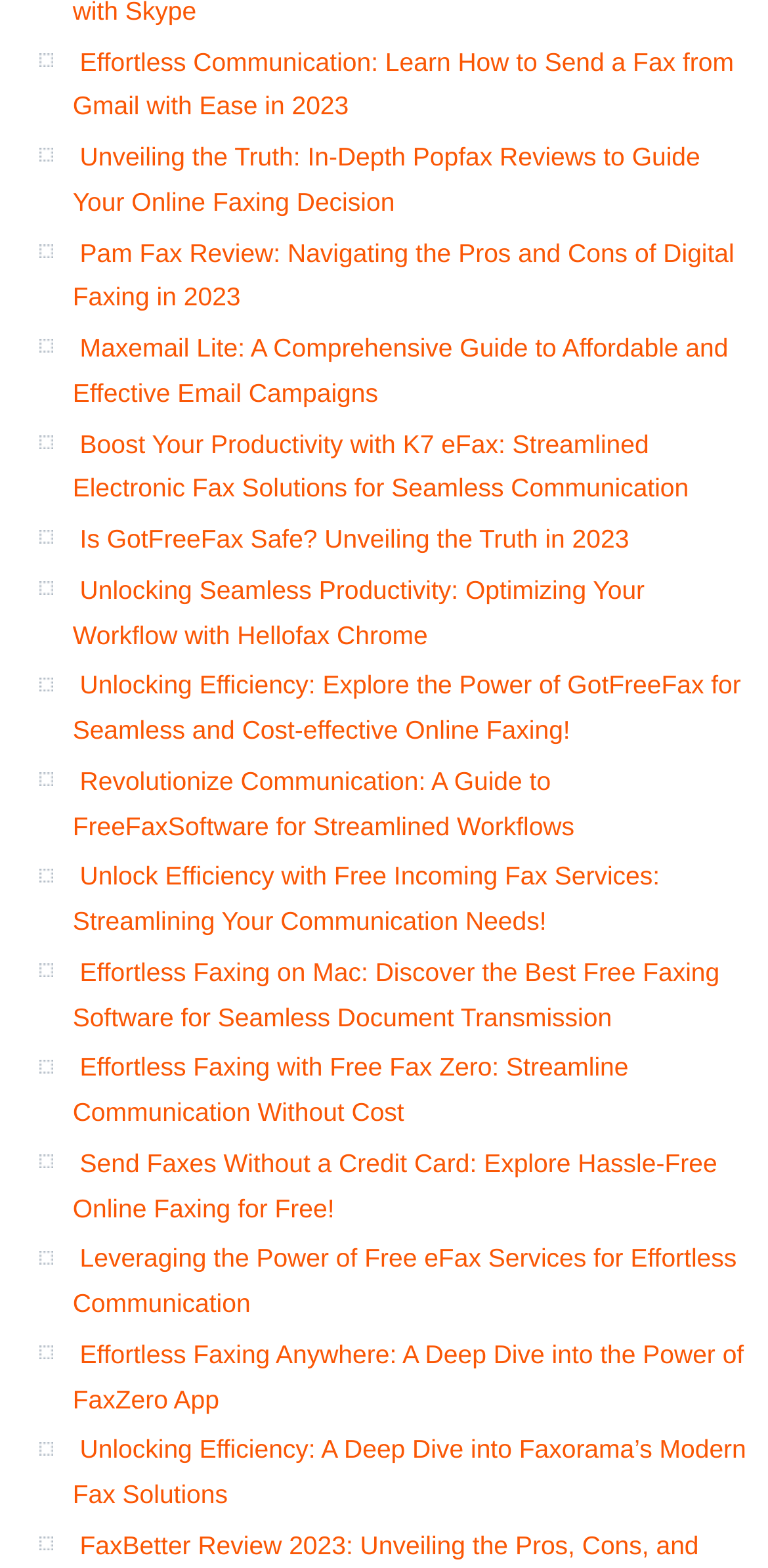Respond to the question below with a single word or phrase:
What is the main topic of this webpage?

Faxing